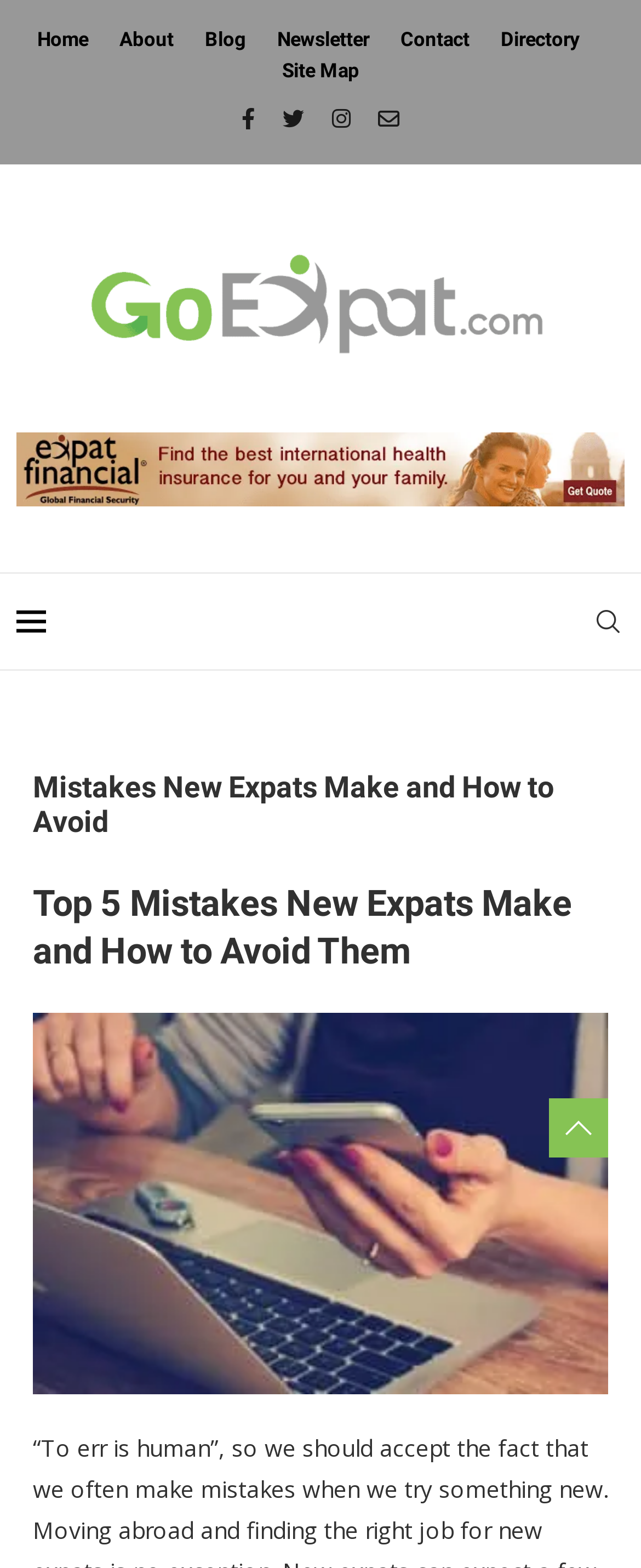Identify the bounding box coordinates of the region that should be clicked to execute the following instruction: "read about mistakes new expats make".

[0.051, 0.562, 0.949, 0.622]